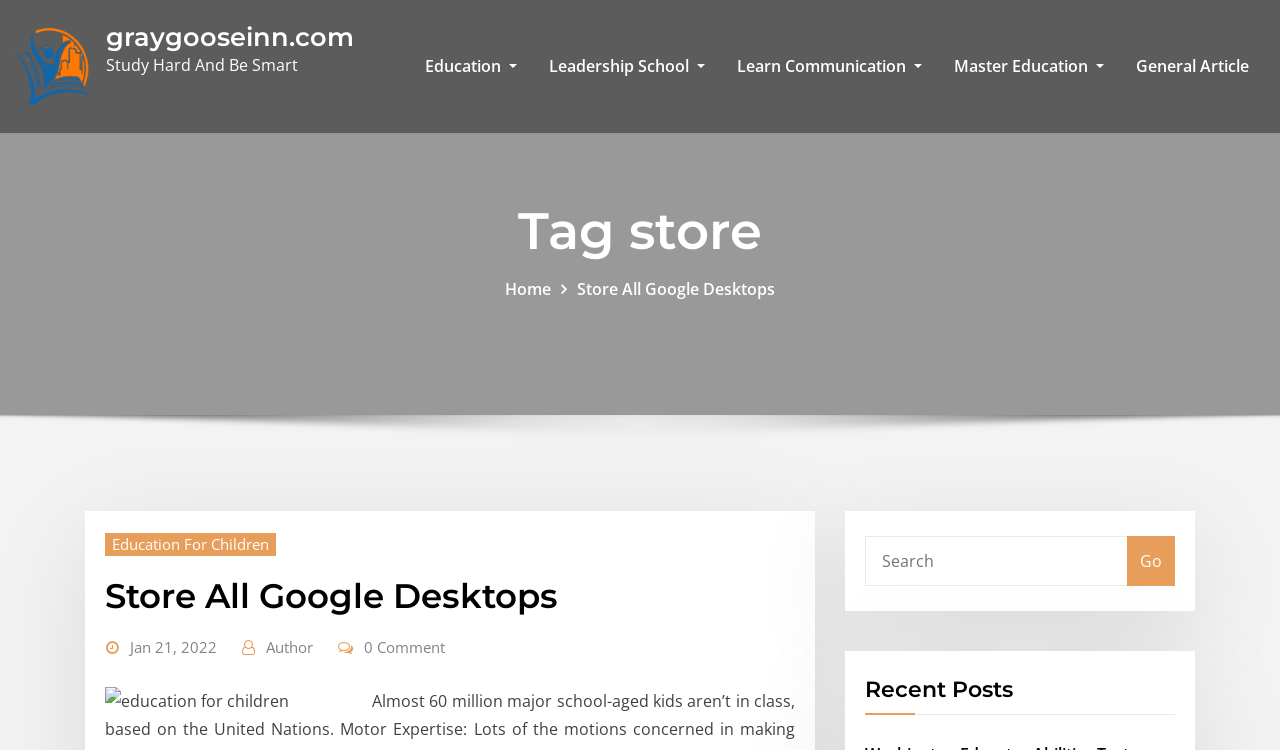How many categories are listed under the 'Education' section?
Please use the image to provide an in-depth answer to the question.

The 'Education' section is located in the top navigation bar, and it has four categories listed underneath it, namely 'Leadership School', 'Learn Communication', 'Master Education', and 'General Article'.